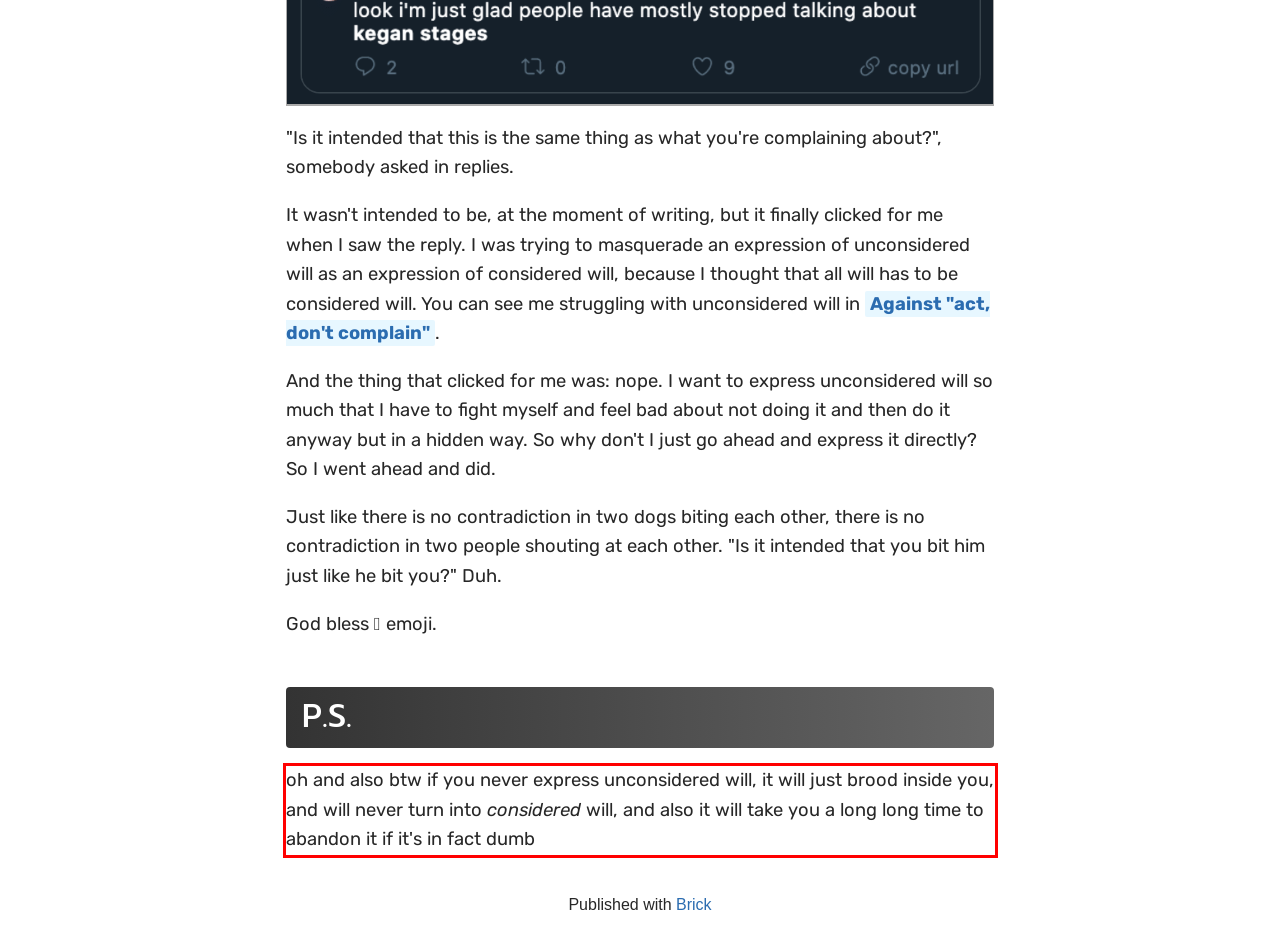Identify the text inside the red bounding box on the provided webpage screenshot by performing OCR.

oh and also btw if you never express unconsidered will, it will just brood inside you, and will never turn into considered will, and also it will take you a long long time to abandon it if it's in fact dumb